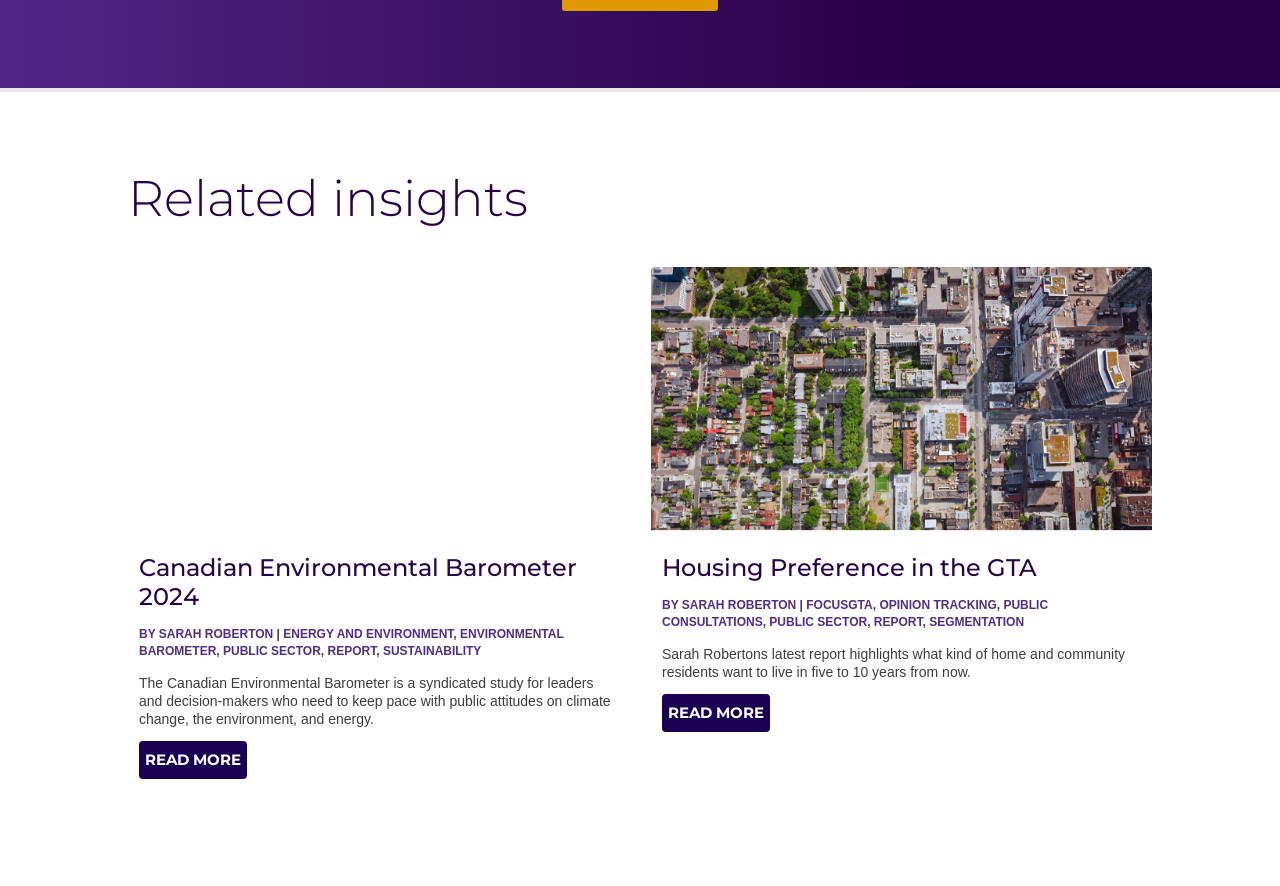Give a one-word or one-phrase response to the question: 
Who is the author of the second article?

Sarah Roberton